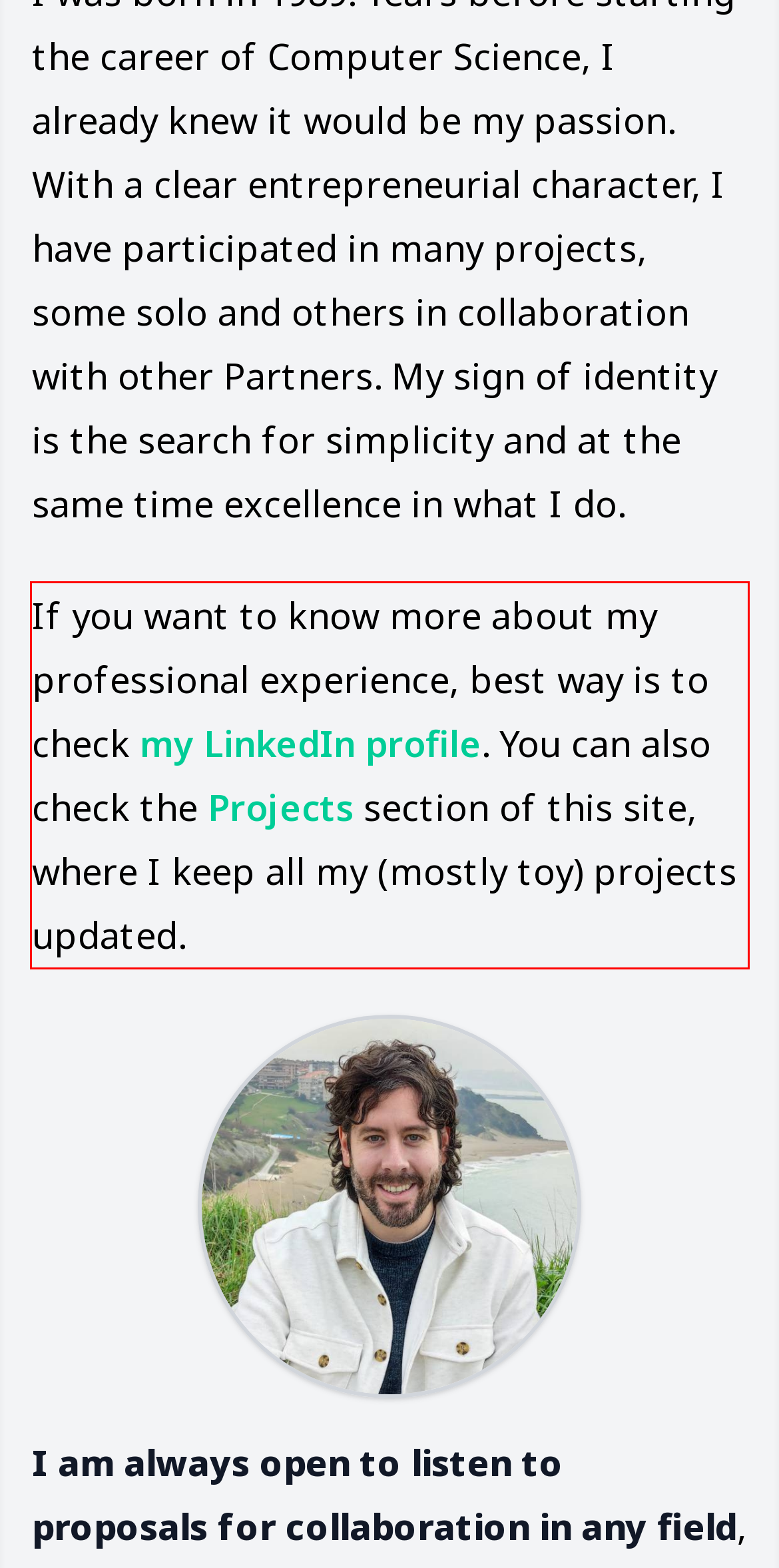With the provided screenshot of a webpage, locate the red bounding box and perform OCR to extract the text content inside it.

If you want to know more about my professional experience, best way is to check my LinkedIn profile. You can also check the Projects section of this site, where I keep all my (mostly toy) projects updated.